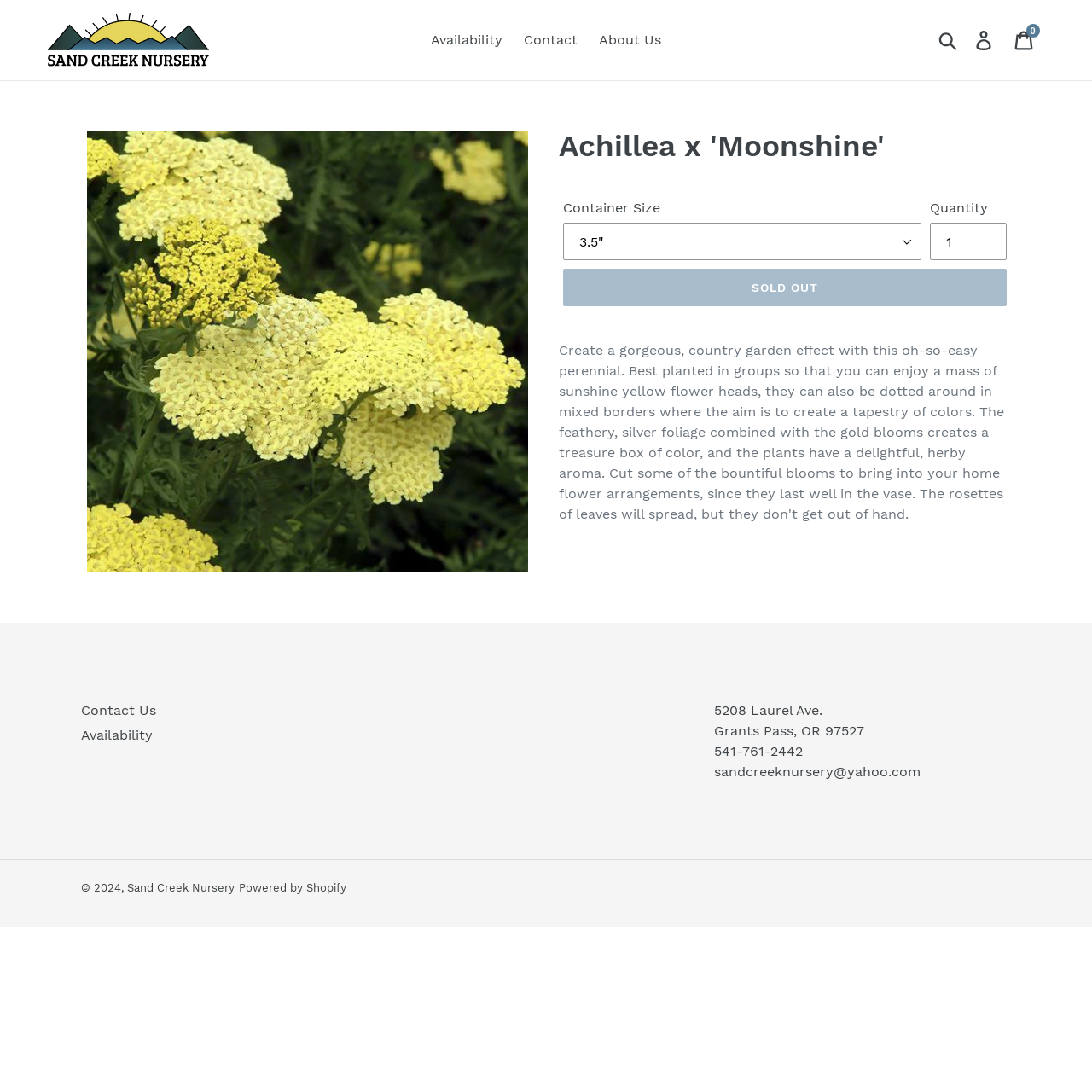Use the information in the screenshot to answer the question comprehensively: What is the address of the nursery?

The StaticText '5208 Laurel Ave.' is located in the footer section of the webpage, indicating that it is the address of the nursery.